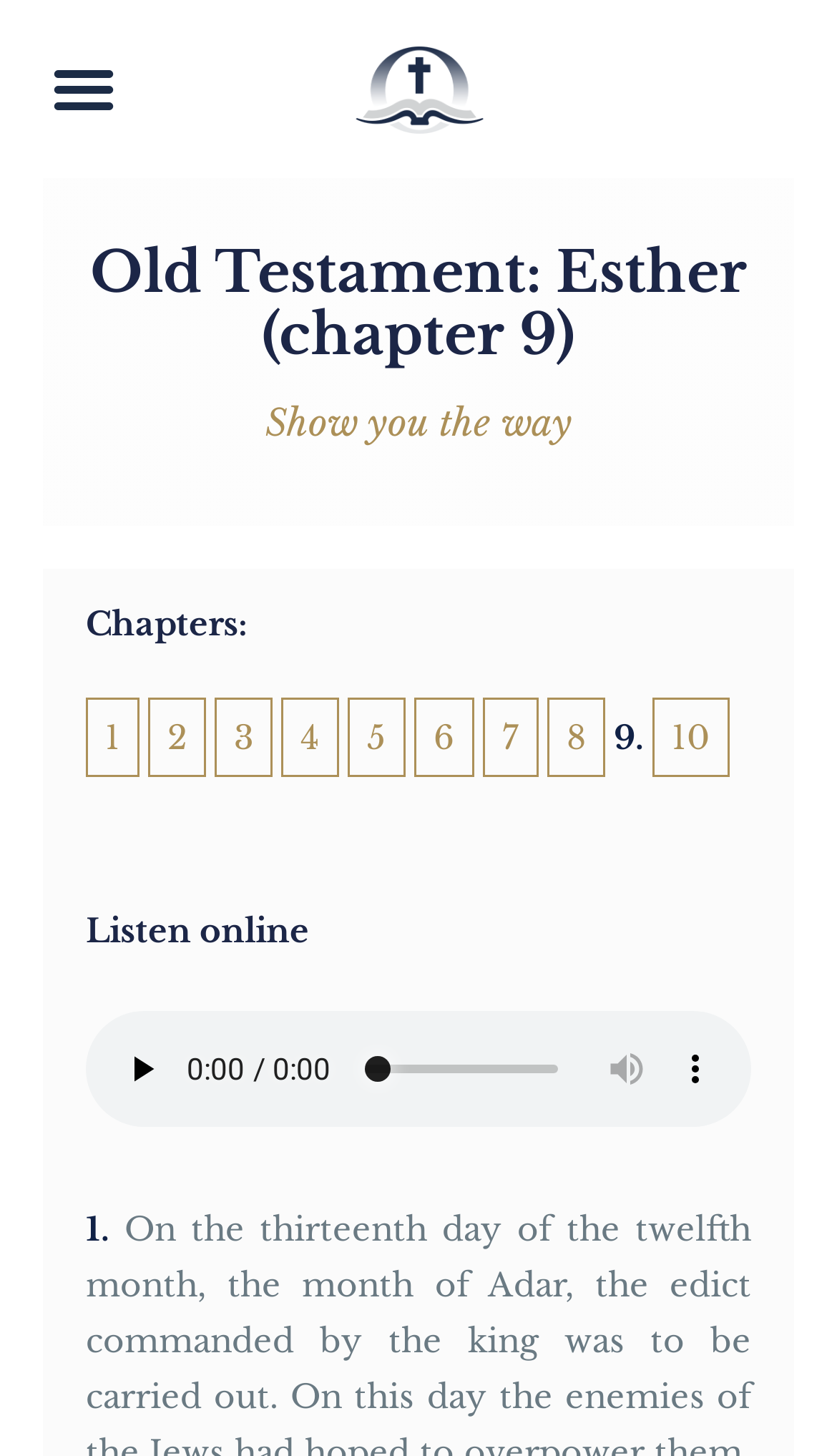Extract the bounding box coordinates of the UI element described: "Menu". Provide the coordinates in the format [left, top, right, bottom] with values ranging from 0 to 1.

[0.042, 0.028, 0.158, 0.094]